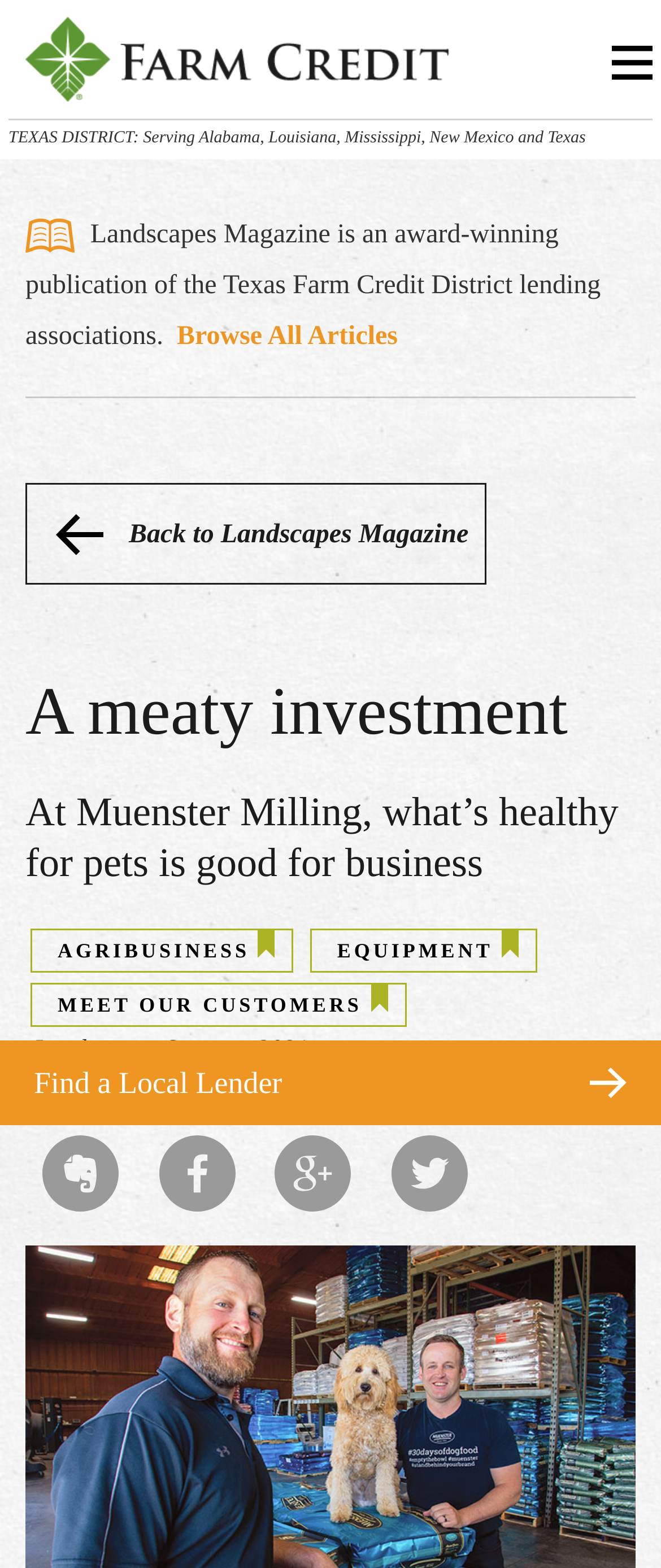Provide your answer in a single word or phrase: 
What is the season of the magazine issue?

Summer 2021